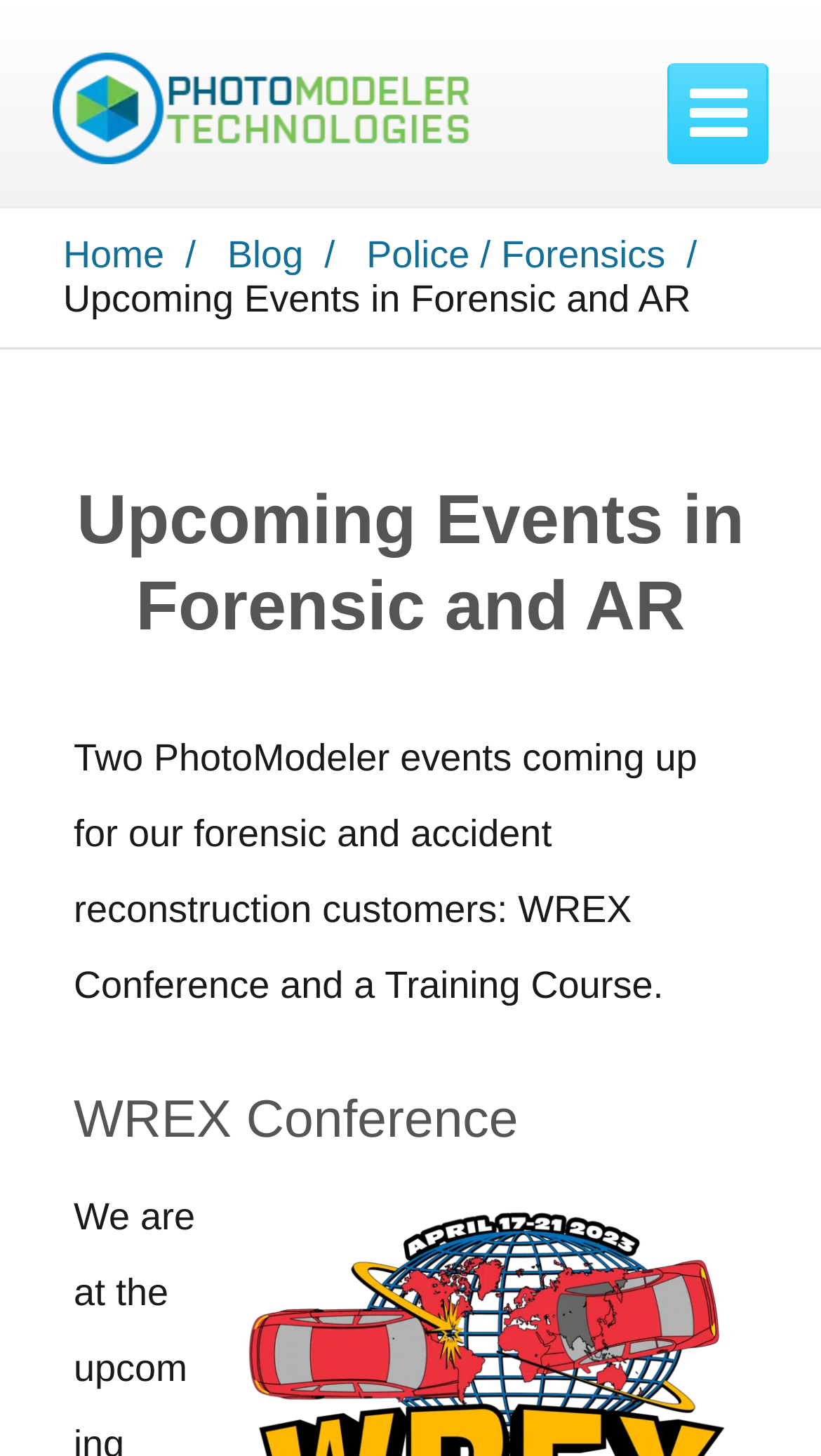What is the topic of the upcoming events?
Using the image as a reference, deliver a detailed and thorough answer to the question.

The topic of the upcoming events can be inferred from the heading 'Upcoming Events in Forensic and AR' and the description of the events, which are related to forensic and accident reconstruction.